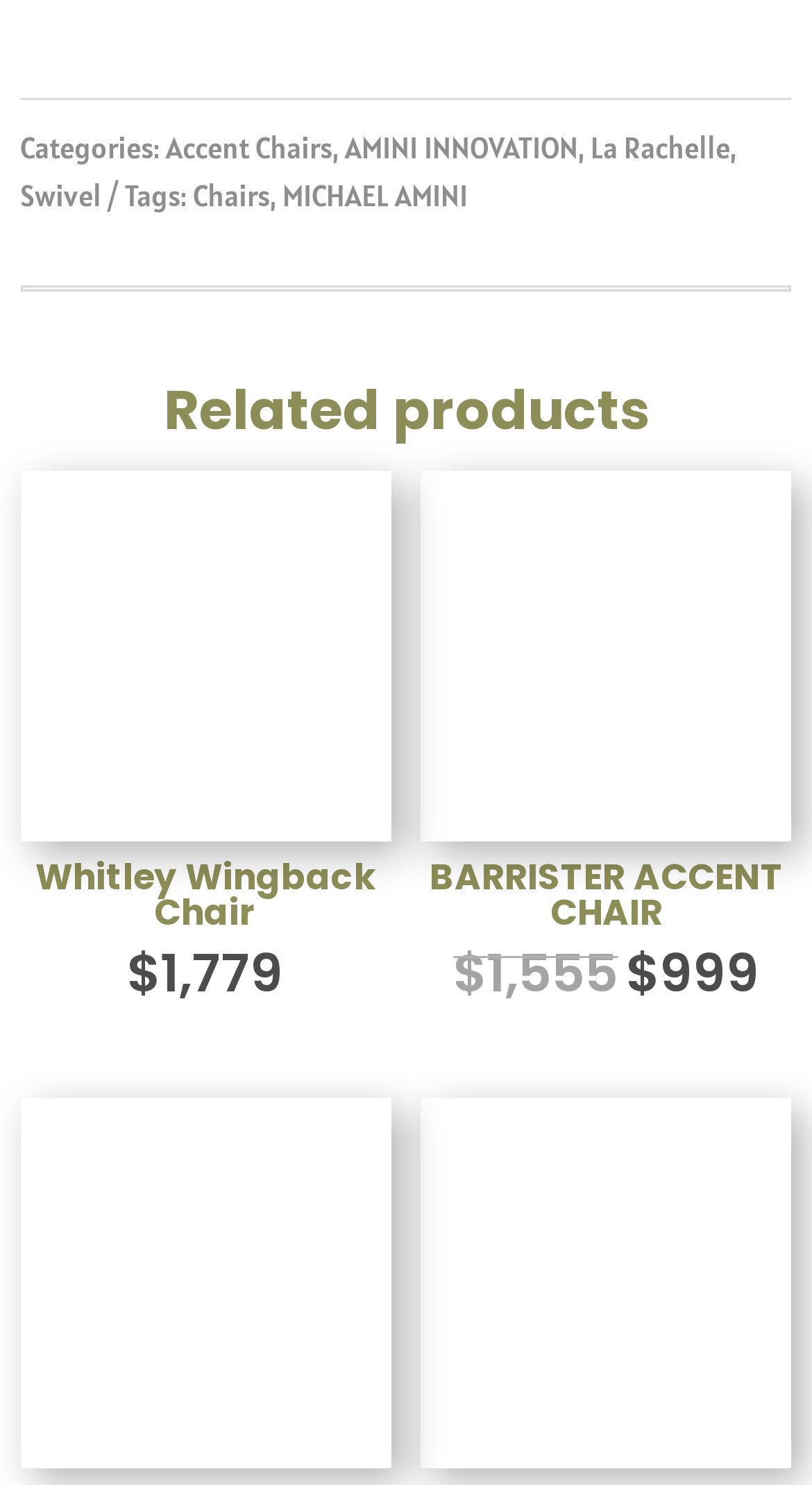How many related products are shown?
Look at the screenshot and respond with a single word or phrase.

2